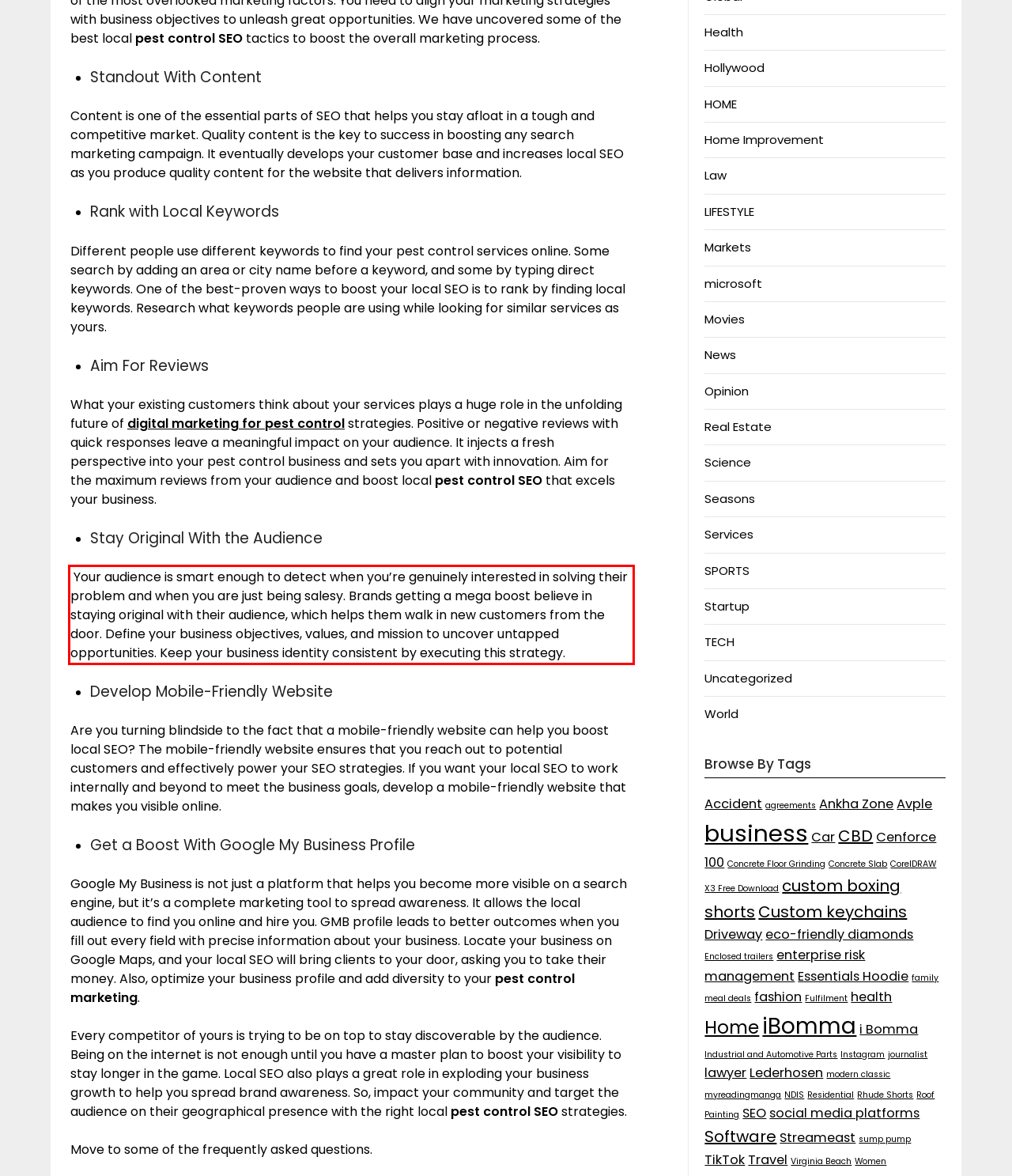Please extract the text content within the red bounding box on the webpage screenshot using OCR.

Your audience is smart enough to detect when you’re genuinely interested in solving their problem and when you are just being salesy. Brands getting a mega boost believe in staying original with their audience, which helps them walk in new customers from the door. Define your business objectives, values, and mission to uncover untapped opportunities. Keep your business identity consistent by executing this strategy.